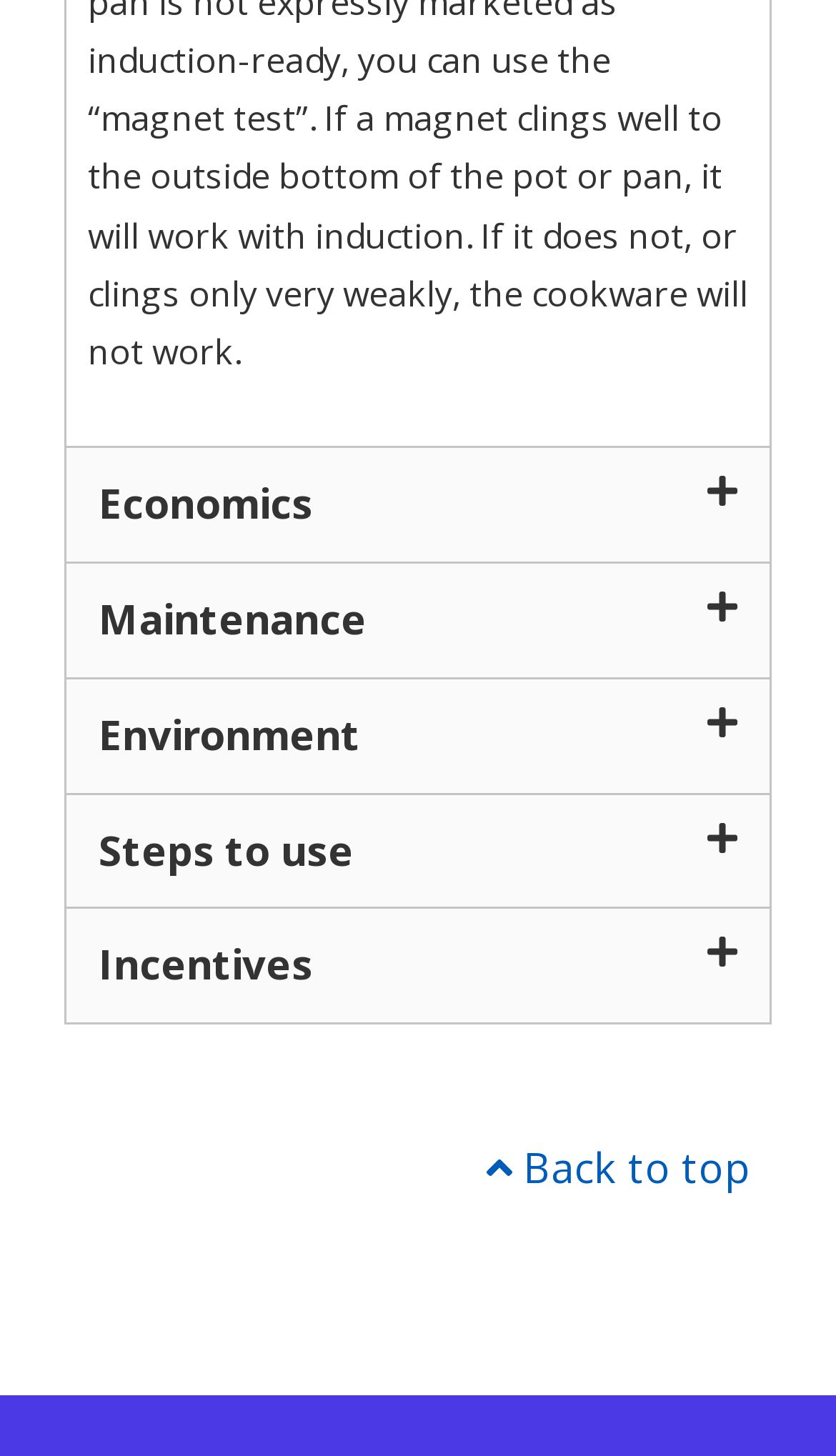Kindly determine the bounding box coordinates for the area that needs to be clicked to execute this instruction: "Click the Economics button".

[0.079, 0.308, 0.921, 0.386]